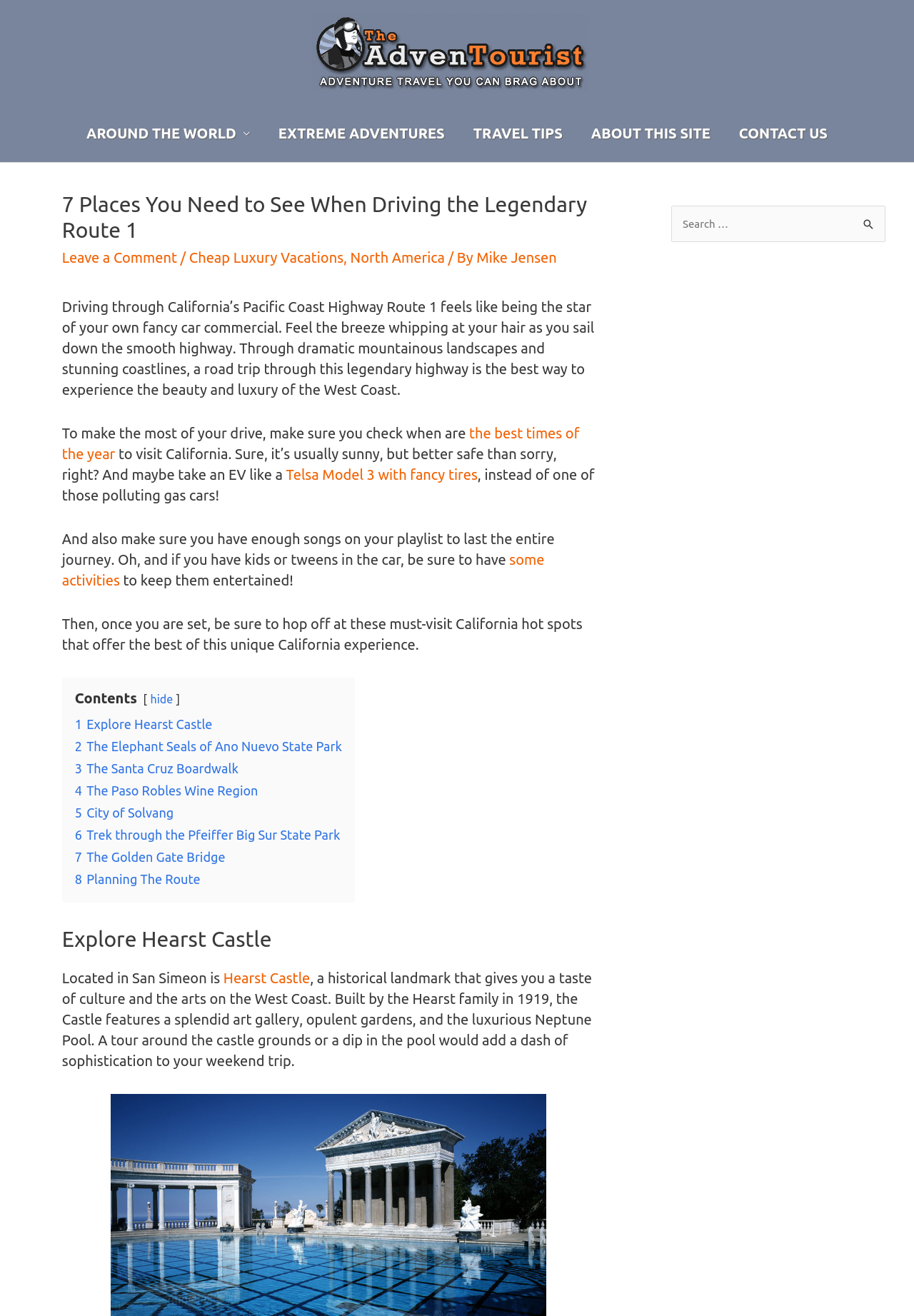Please identify the bounding box coordinates of the area that needs to be clicked to fulfill the following instruction: "Click on the link to explore Hearst Castle."

[0.244, 0.737, 0.339, 0.749]